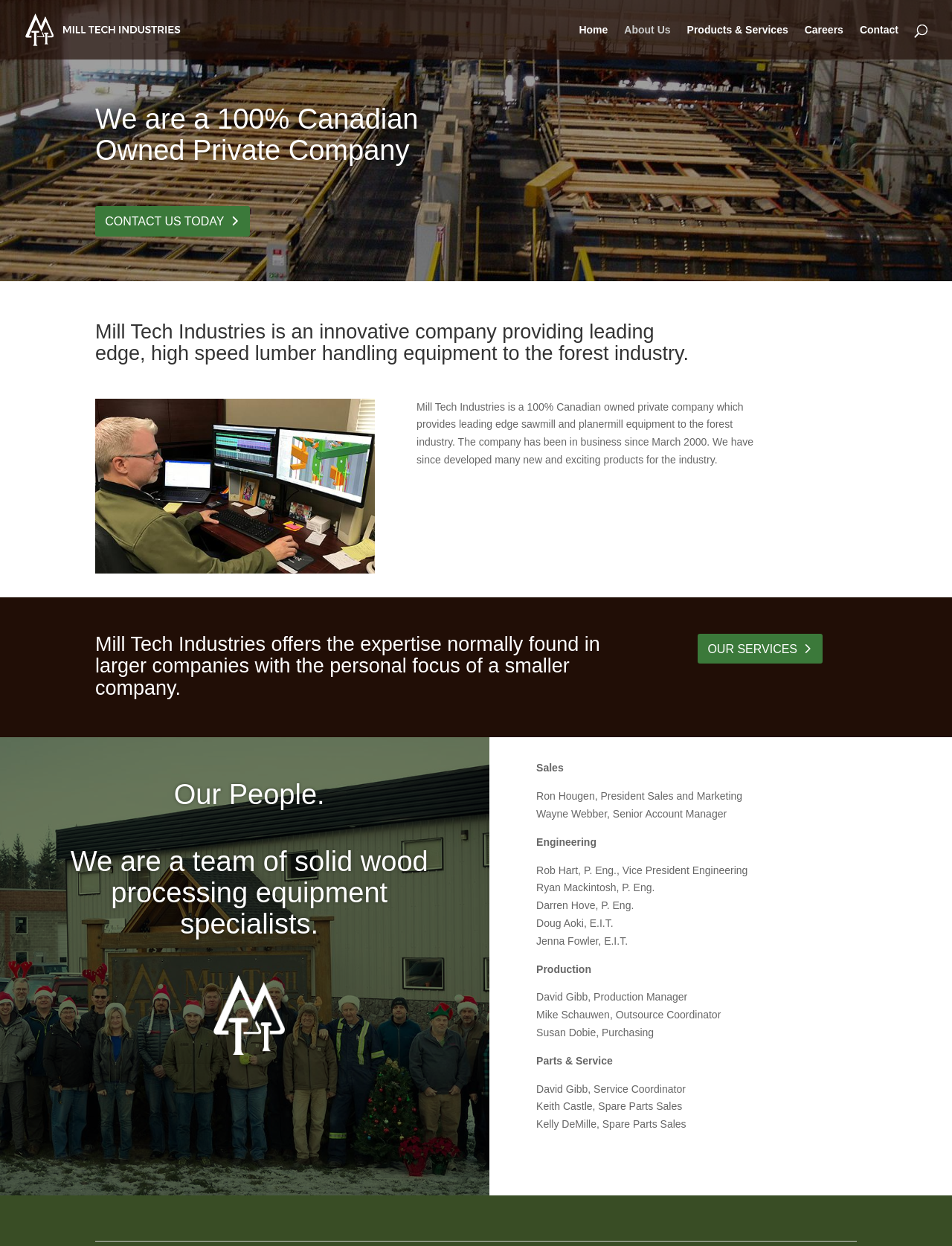Give an extensive and precise description of the webpage.

The webpage is about Mill Tech Industries, a 100% Canadian owned private company that provides leading edge sawmill and planermill equipment to the forest industry. At the top left corner, there is a logo image of Mill Tech Industries, accompanied by a link to the company's homepage. 

On the top right corner, there are five navigation links: Home, About Us, Products & Services, Careers, and Contact. 

Below the navigation links, there is a heading that introduces the company as a 100% Canadian owned private company. Next to it, there is a call-to-action link to contact the company. 

Further down, there is a brief description of the company, stating that it provides leading edge, high-speed lumber handling equipment to the forest industry. 

The company's mission and values are highlighted in a separate section, emphasizing its expertise and personal focus. 

There is also a section dedicated to the company's services, with a link to learn more. 

The webpage then focuses on the company's people, with a heading "Our People" and a brief description of the team. 

Below this, there are three sections: Sales, Engineering, and Production, each listing the names and titles of the team members, including the President, Senior Account Manager, Vice President of Engineering, and others. 

Finally, there are sections for Parts & Service, listing the Service Coordinator, Spare Parts Sales, and others.